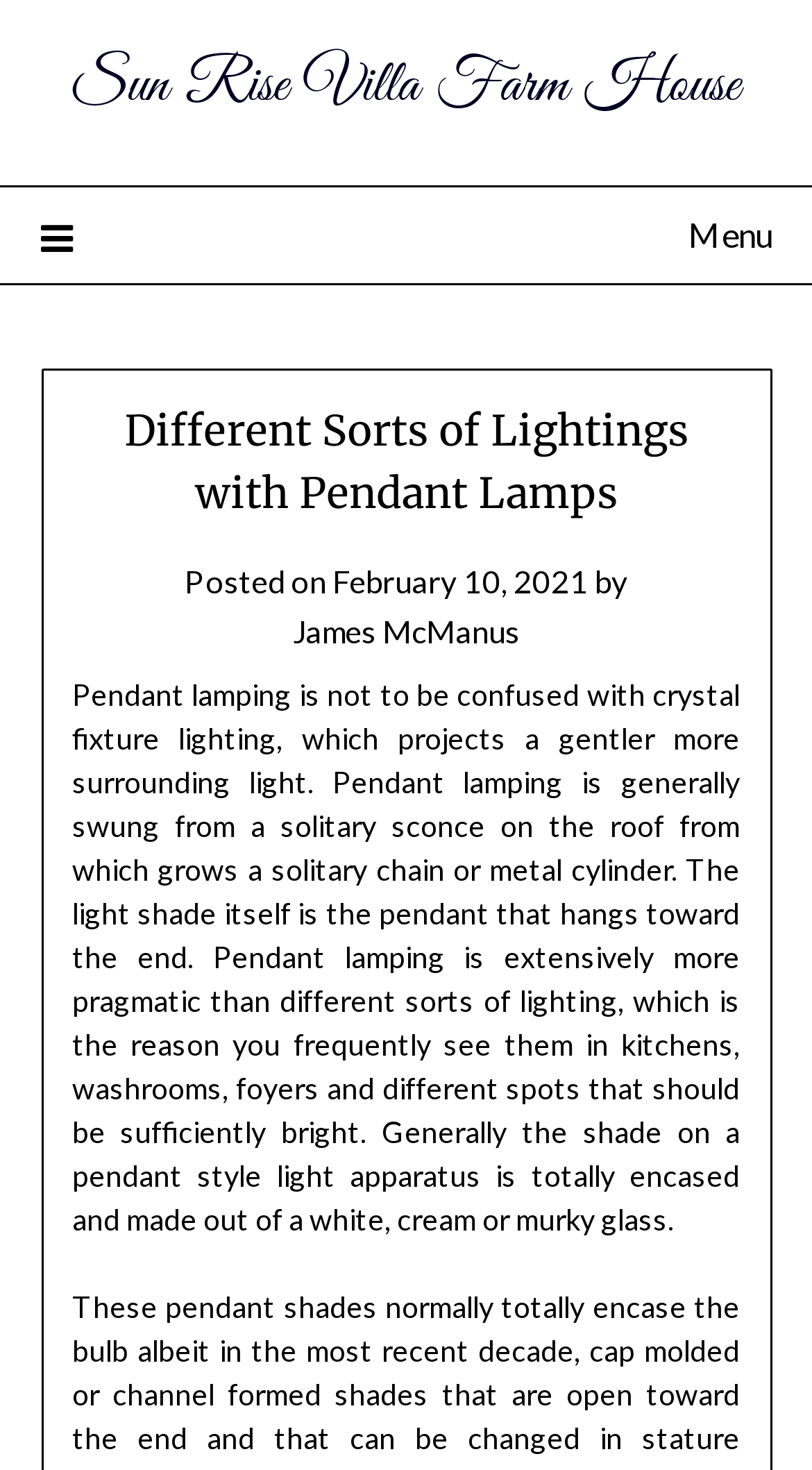Who is the author of the article?
Carefully analyze the image and provide a thorough answer to the question.

The author of the article is mentioned as James McManus, which is a link on the webpage that can be found below the heading 'Different Sorts of Lightings with Pendant Lamps'.